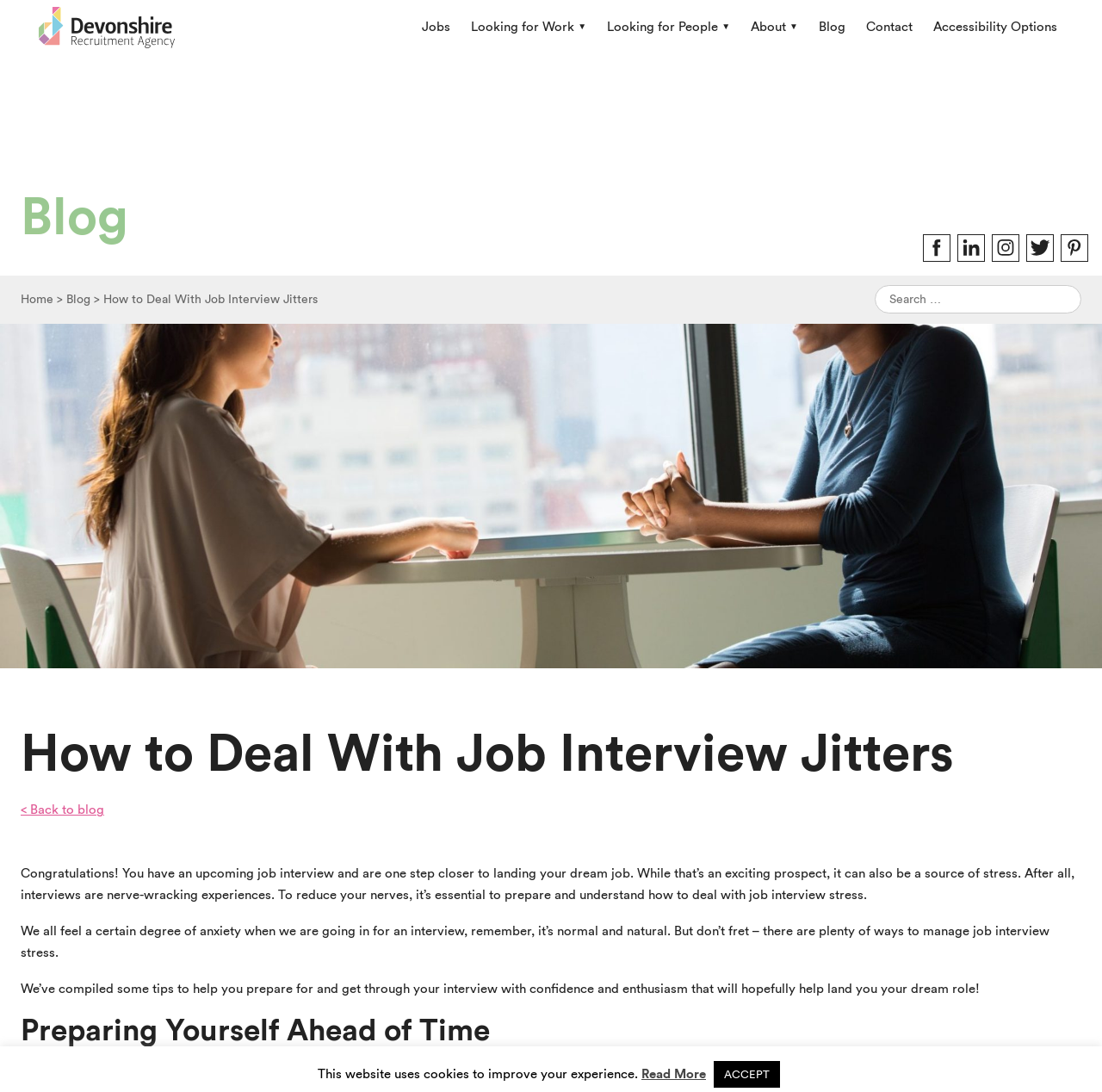Please mark the bounding box coordinates of the area that should be clicked to carry out the instruction: "Click the 'Jobs' link".

[0.374, 0.009, 0.418, 0.042]